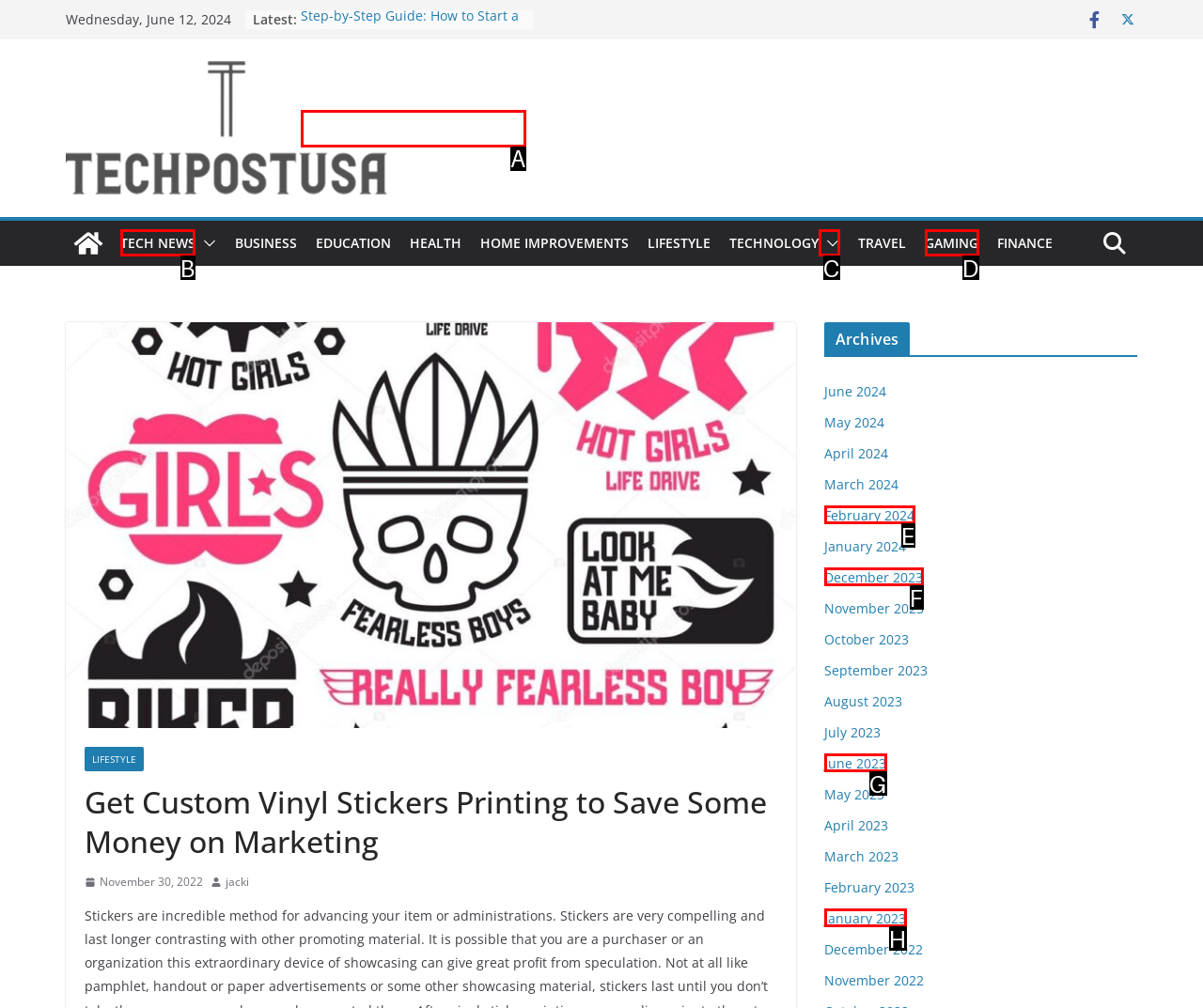Tell me which one HTML element I should click to complete the following task: Click on the 'TECH NEWS' link Answer with the option's letter from the given choices directly.

B